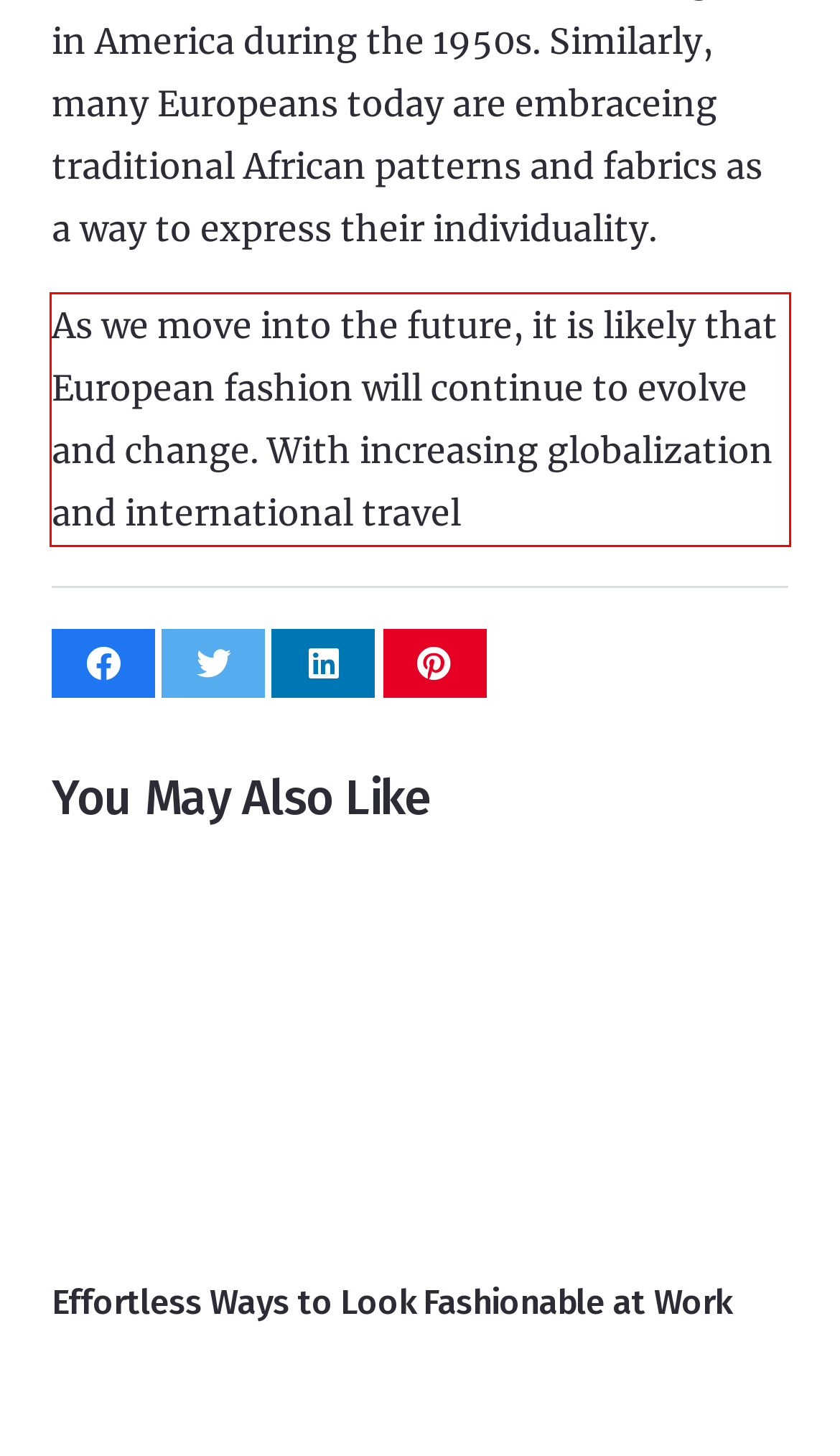You are presented with a webpage screenshot featuring a red bounding box. Perform OCR on the text inside the red bounding box and extract the content.

As we move into the future, it is likely that European fashion will continue to evolve and change. With increasing globalization and international travel